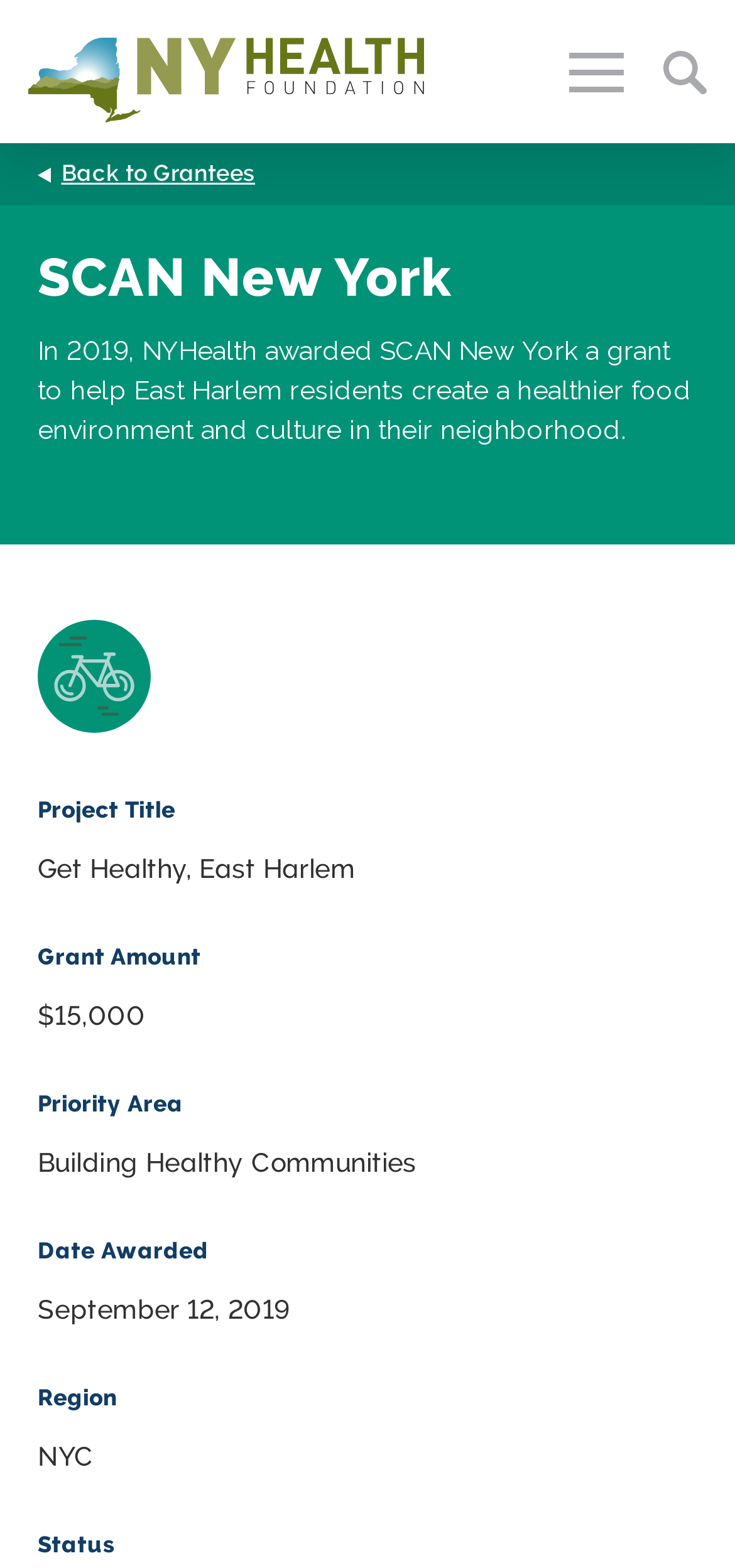Please identify the bounding box coordinates of the clickable element to fulfill the following instruction: "Get updates from NYHealth". The coordinates should be four float numbers between 0 and 1, i.e., [left, top, right, bottom].

[0.0, 0.09, 0.5, 0.165]